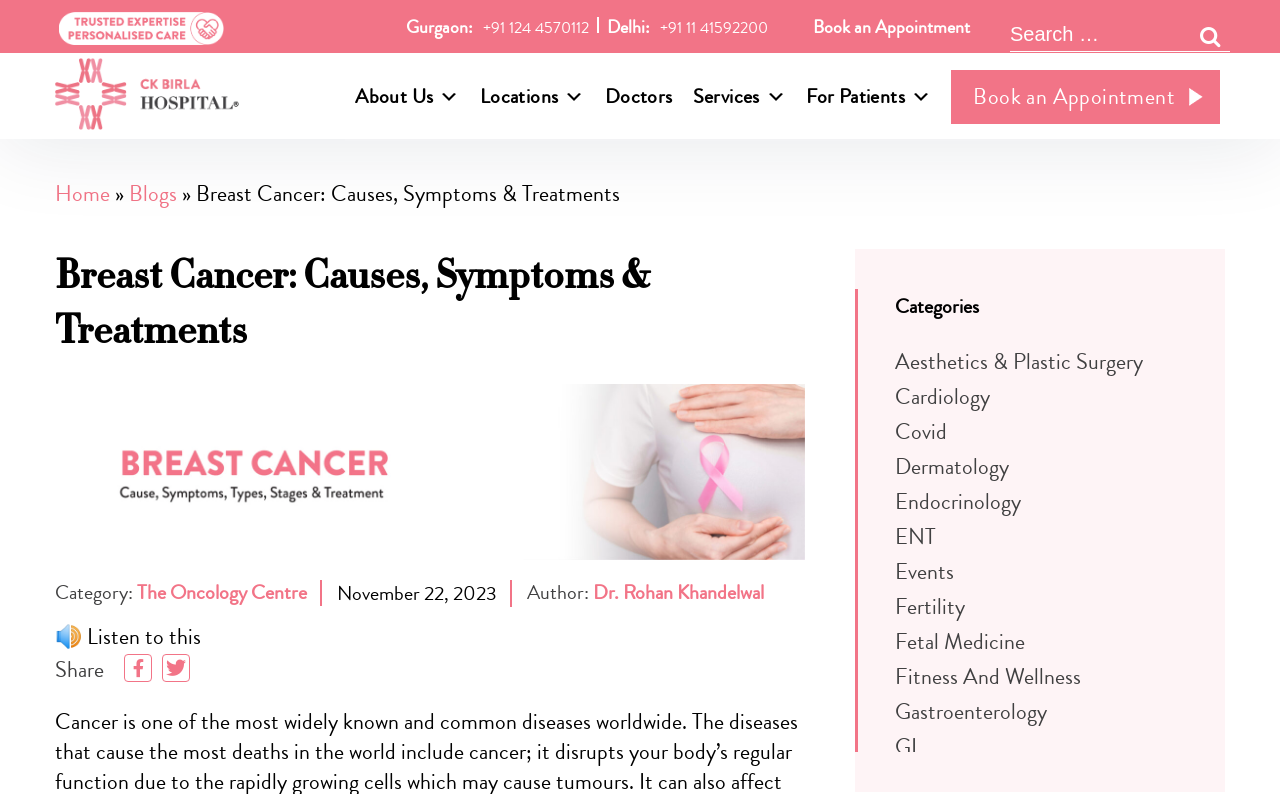How many categories are listed?
Using the picture, provide a one-word or short phrase answer.

12